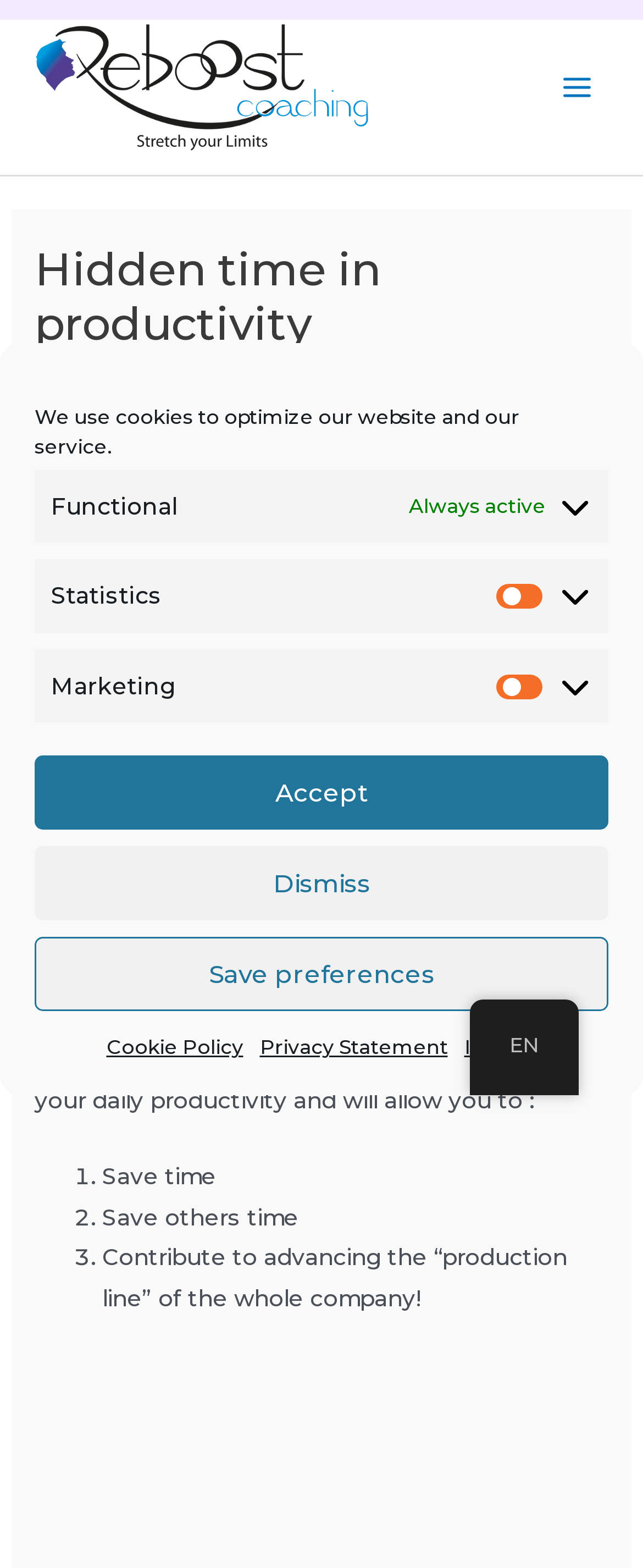Please locate the bounding box coordinates of the element that should be clicked to complete the given instruction: "Click the 'Laissez un commentaire' link".

[0.054, 0.236, 0.49, 0.253]